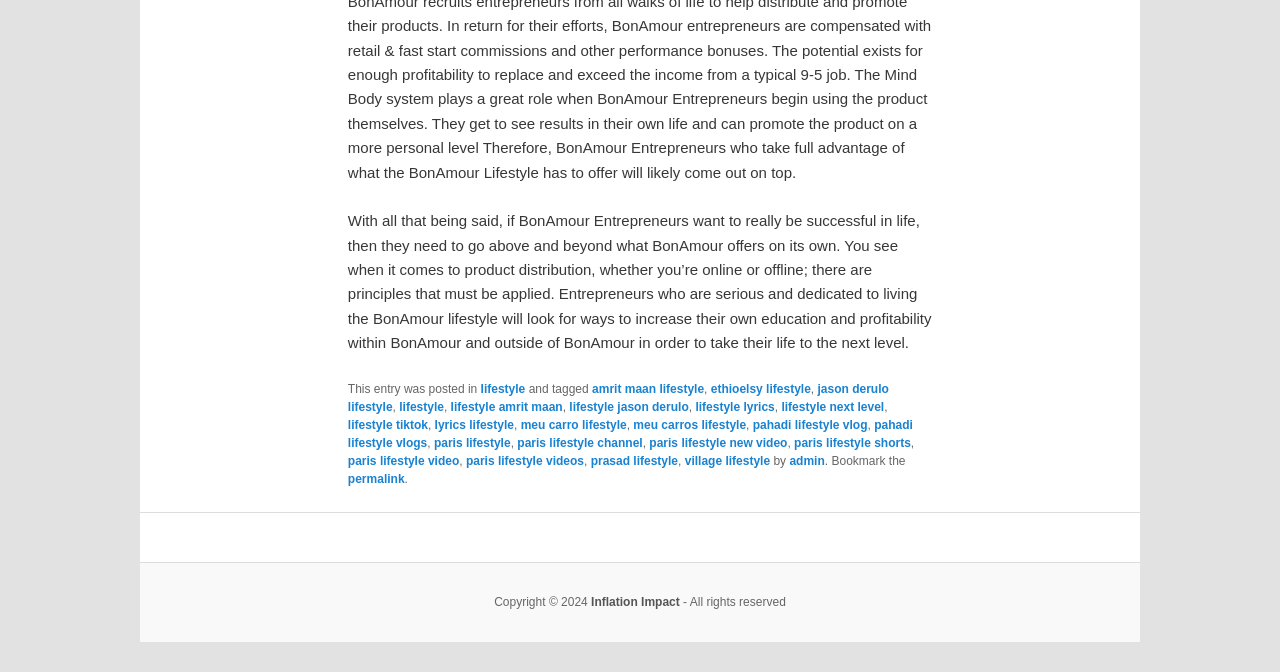Refer to the screenshot and give an in-depth answer to this question: What is the purpose of the links at the bottom of the webpage?

The links at the bottom of the webpage appear to be tagged categories related to the article's content. They provide a way for readers to explore similar topics and articles.